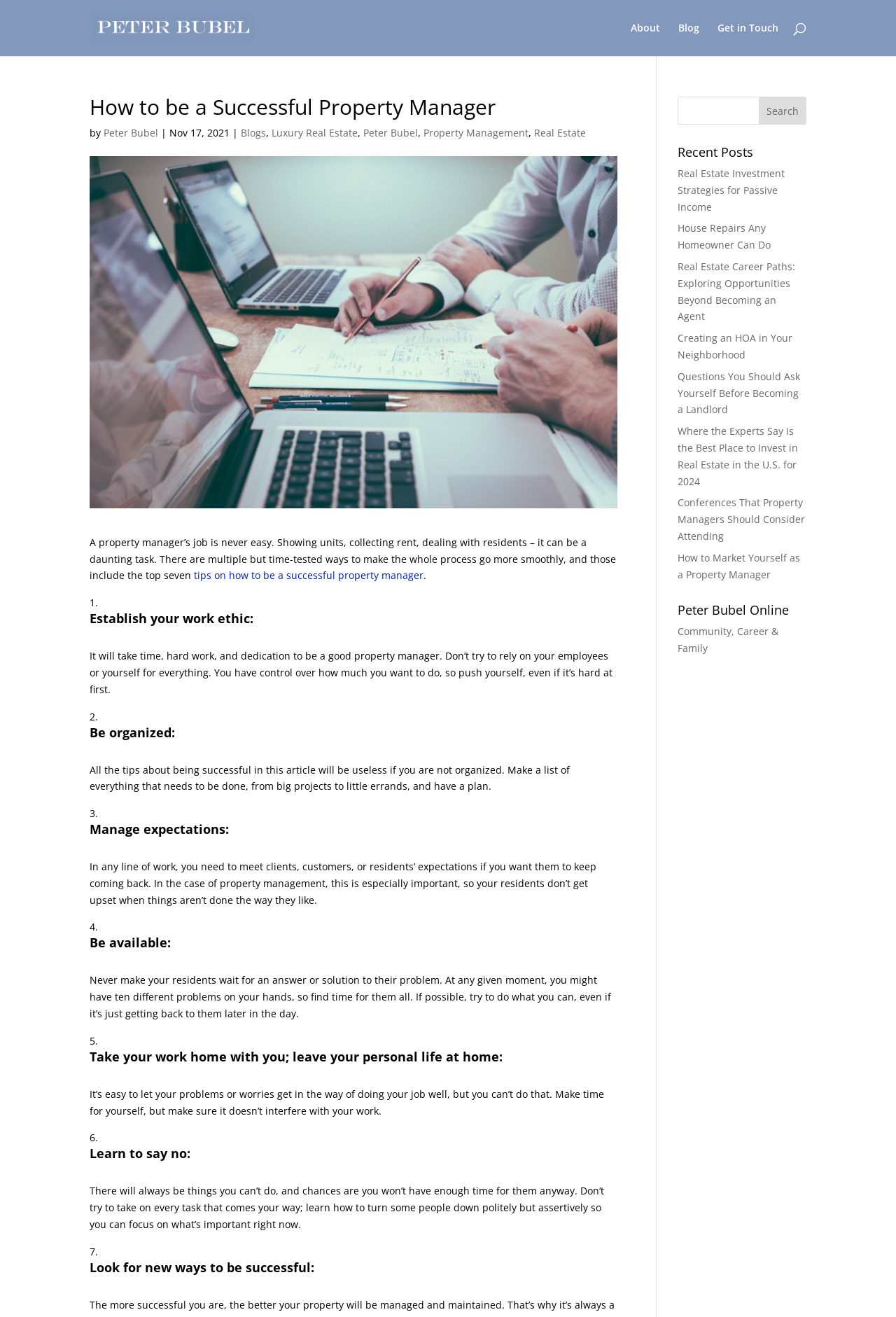Determine the bounding box coordinates for the UI element with the following description: "About". The coordinates should be four float numbers between 0 and 1, represented as [left, top, right, bottom].

[0.704, 0.018, 0.737, 0.043]